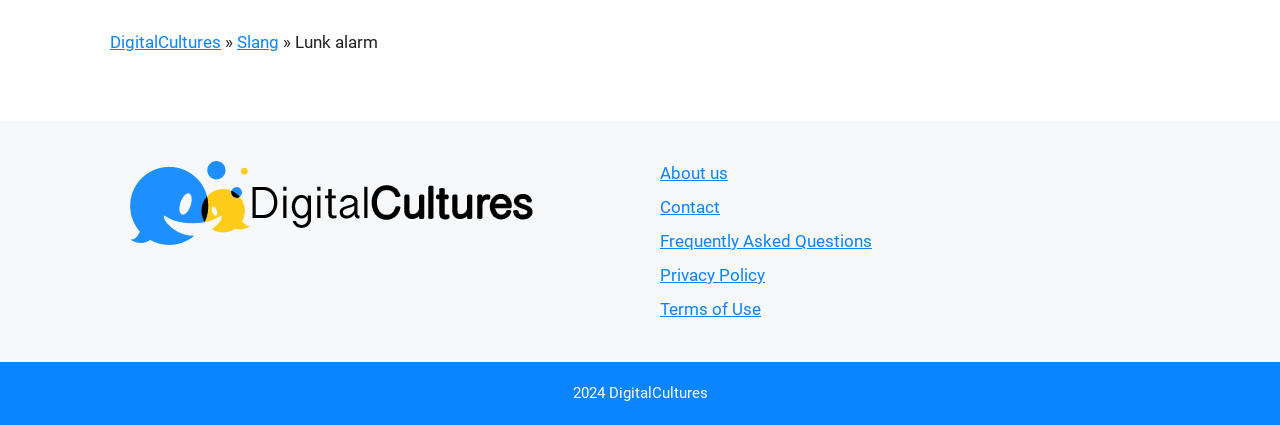Identify the bounding box coordinates of the clickable section necessary to follow the following instruction: "Learn about Lunk alarm". The coordinates should be presented as four float numbers from 0 to 1, i.e., [left, top, right, bottom].

[0.23, 0.075, 0.295, 0.122]